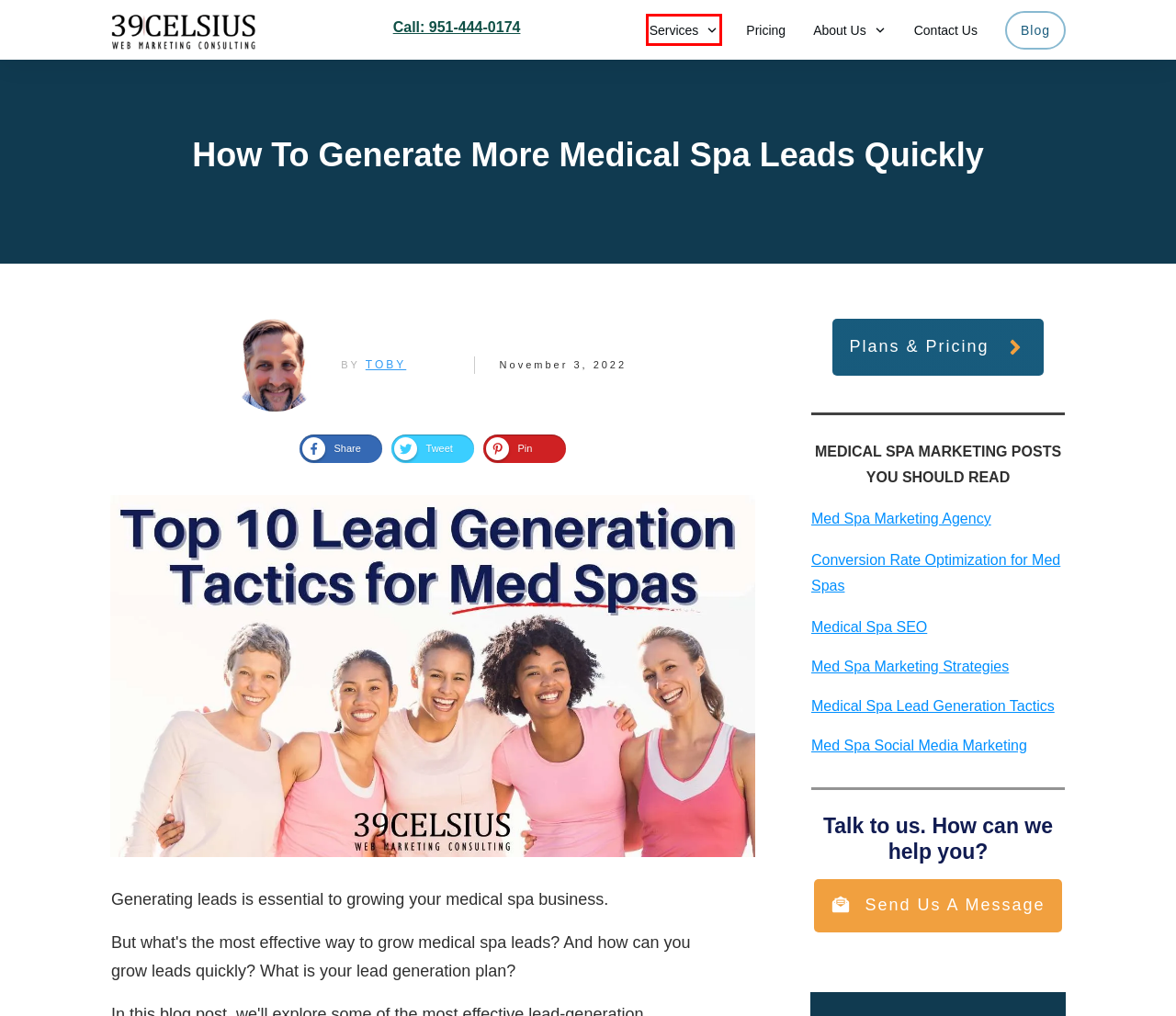Analyze the screenshot of a webpage with a red bounding box and select the webpage description that most accurately describes the new page resulting from clicking the element inside the red box. Here are the candidates:
A. Toby Danylchuk, Founder, 39 Celsius Web Marketing Consulting
B. Contact Info for 39 Celsius. Full-service digital marketing agency.
C. Internet Marketing Services - 39 Celsius Web Marketing Consulting
D. About 39 Celsius Web Marketing Consulting. 20 Yrs Experience.
E. Your journey to grow your business starts now.
F. 39 Celsius Web Marketing Consulting Blog
G. Med Spa Marketing Strategies, Ideas For More Leads - Learn more
H. Medical Spa SEO - Dominate Google Search with These Strategies

C